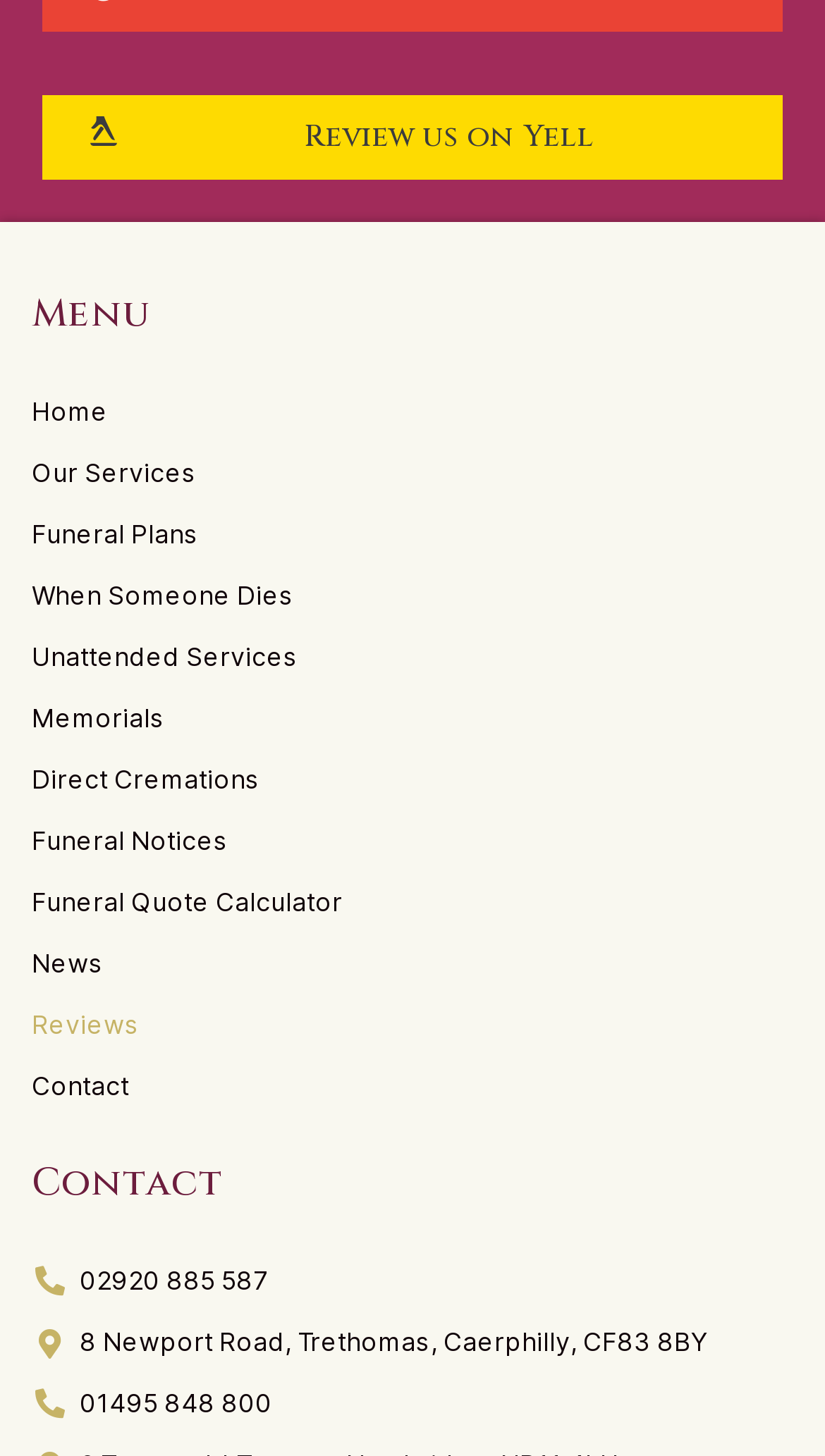Predict the bounding box coordinates of the UI element that matches this description: "Reviews". The coordinates should be in the format [left, top, right, bottom] with each value between 0 and 1.

[0.038, 0.686, 0.962, 0.721]